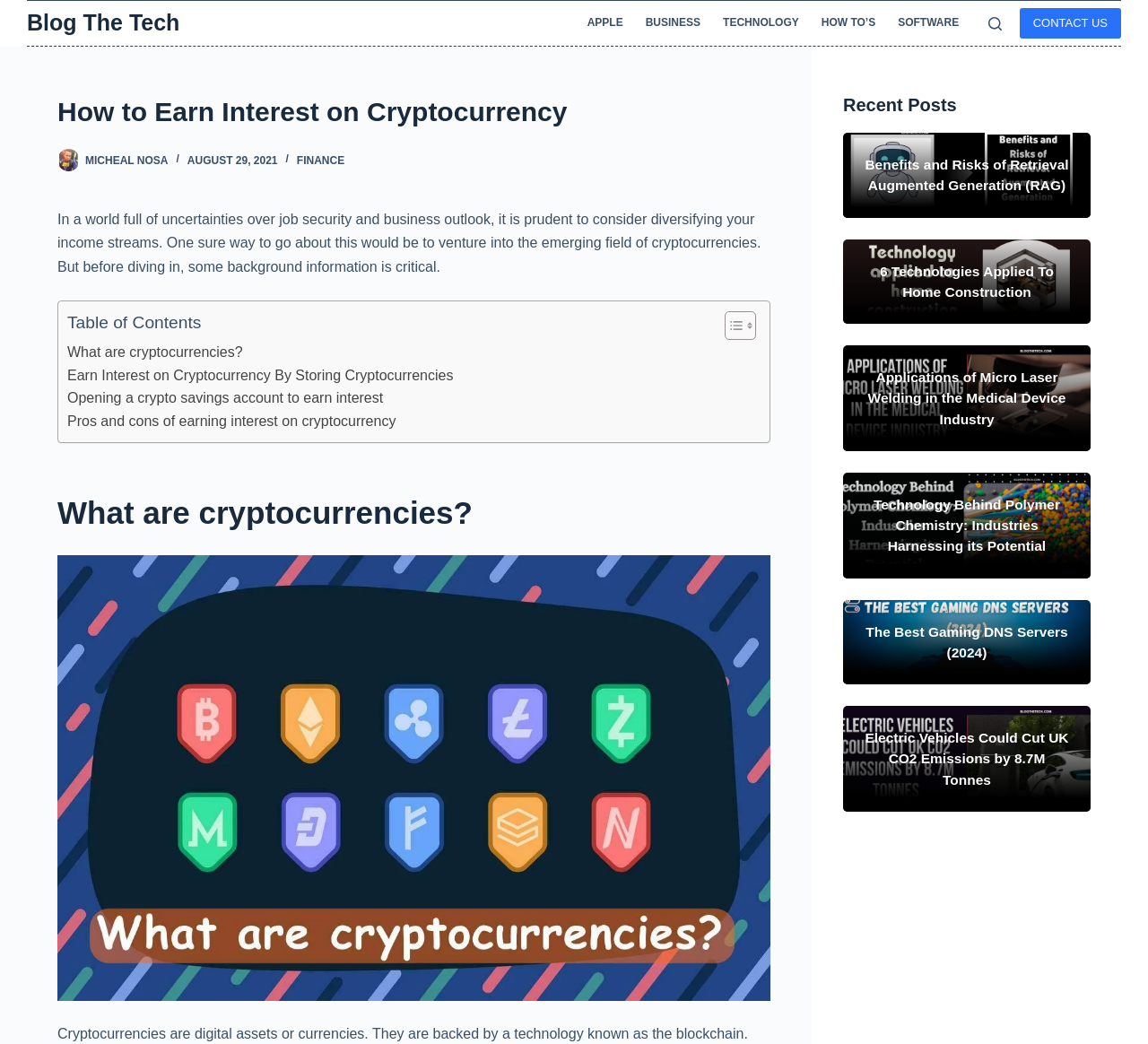Please identify the bounding box coordinates for the region that you need to click to follow this instruction: "Read the article 'Benefits and Risks of Retrieval Augmented Generation (RAG)'".

[0.753, 0.148, 0.931, 0.188]